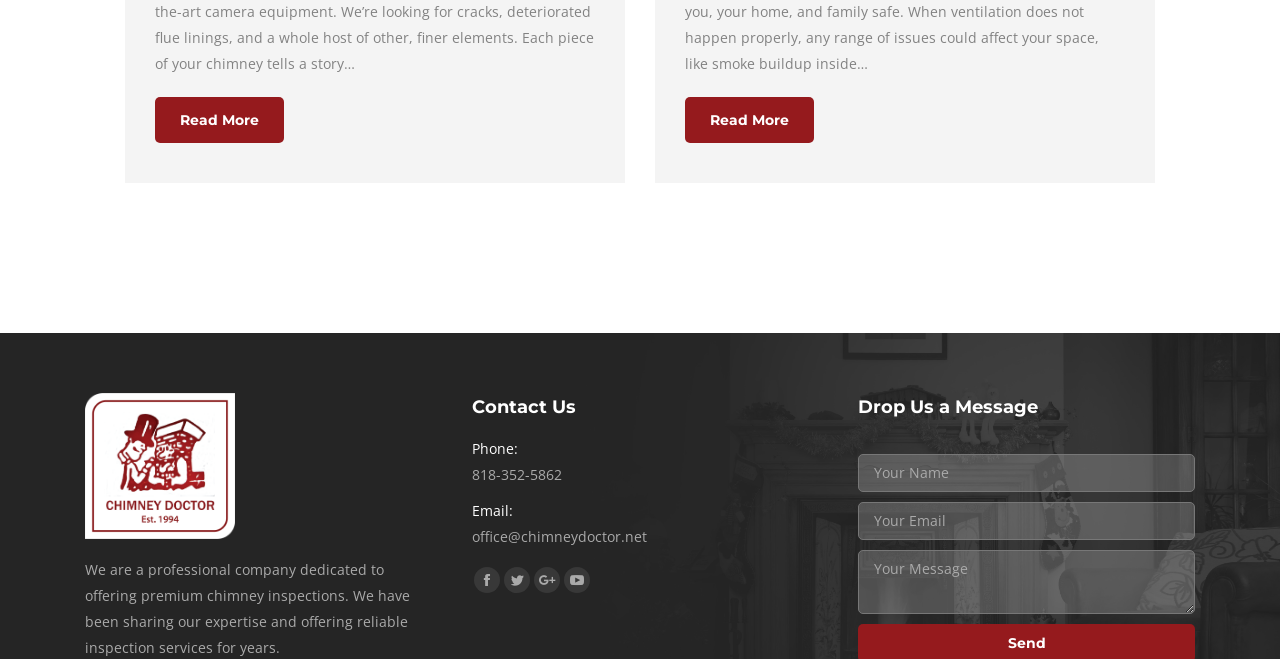Find the bounding box coordinates for the element described here: "Read More".

[0.121, 0.148, 0.222, 0.216]